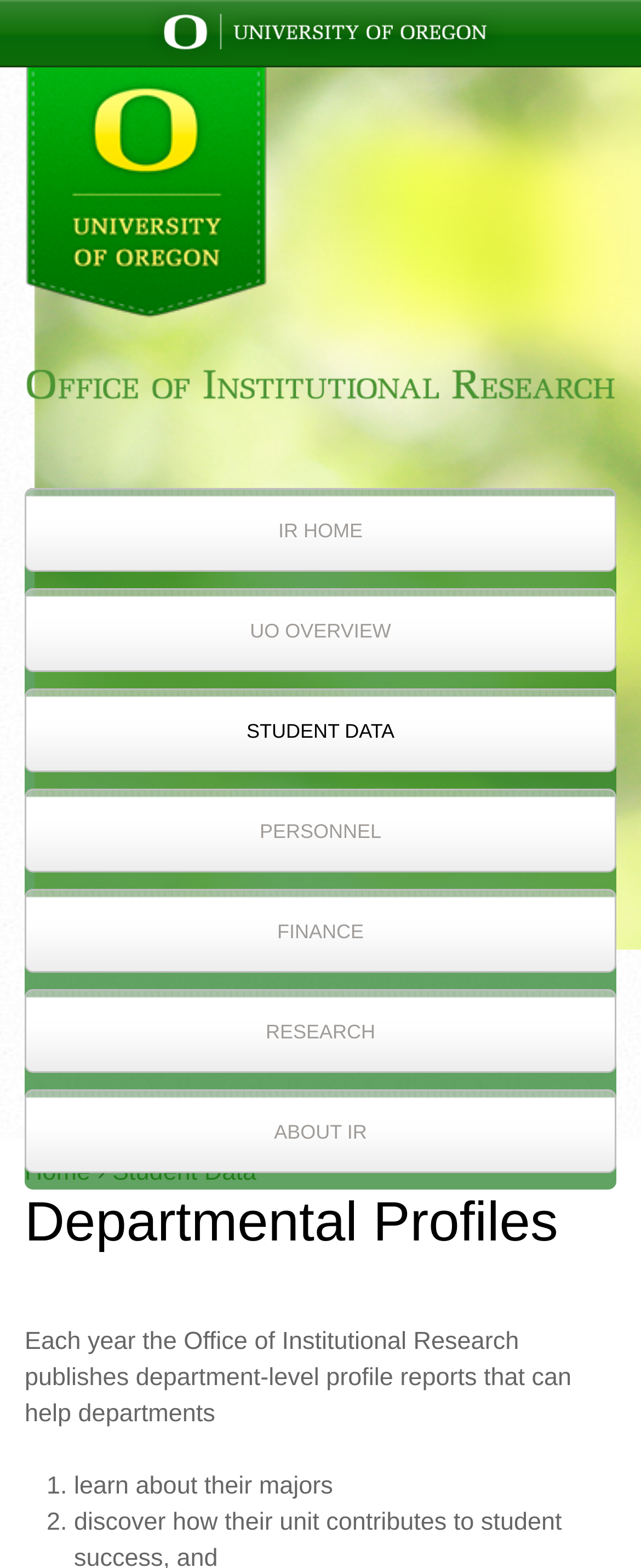What is the purpose of the departmental profile reports?
Answer the question based on the image using a single word or a brief phrase.

To help departments